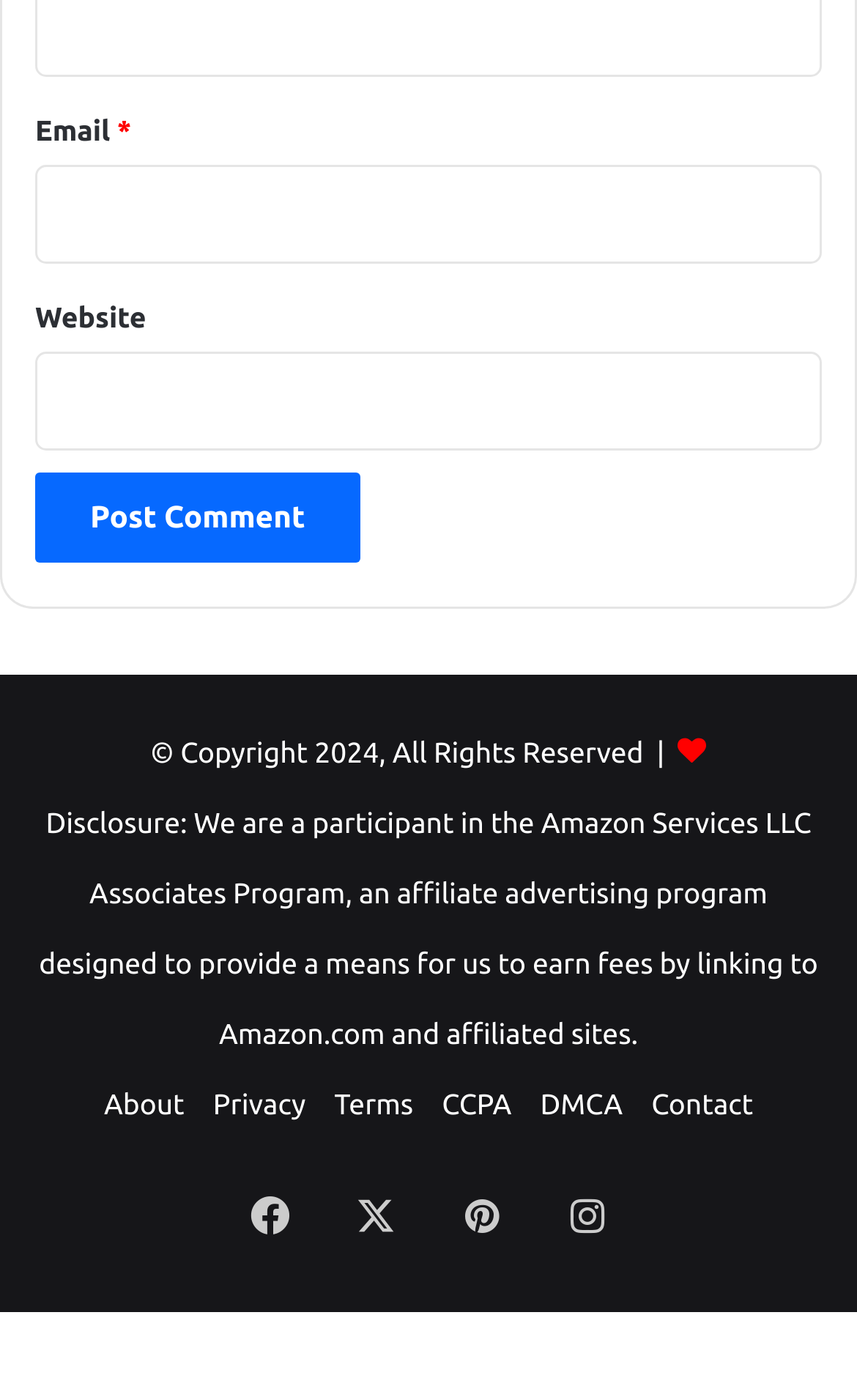Identify the bounding box coordinates of the region I need to click to complete this instruction: "Post a comment".

[0.041, 0.337, 0.42, 0.402]